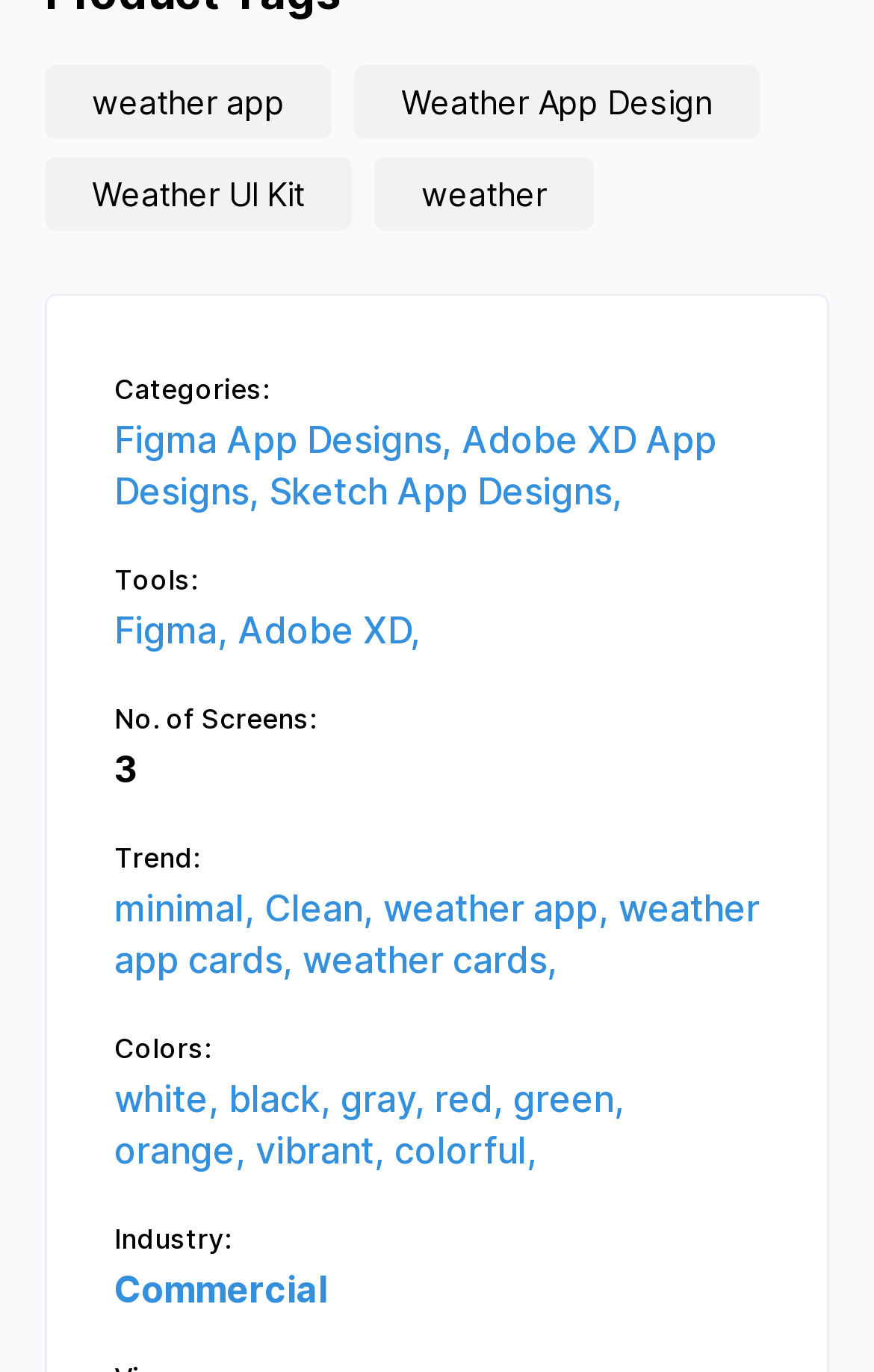What is the trend of the weather app design?
Please ensure your answer to the question is detailed and covers all necessary aspects.

The trend of the weather app design can be determined by looking at the links under the 'Trend:' label. One of the links is 'minimal', which suggests that the trend of the weather app design is minimal.